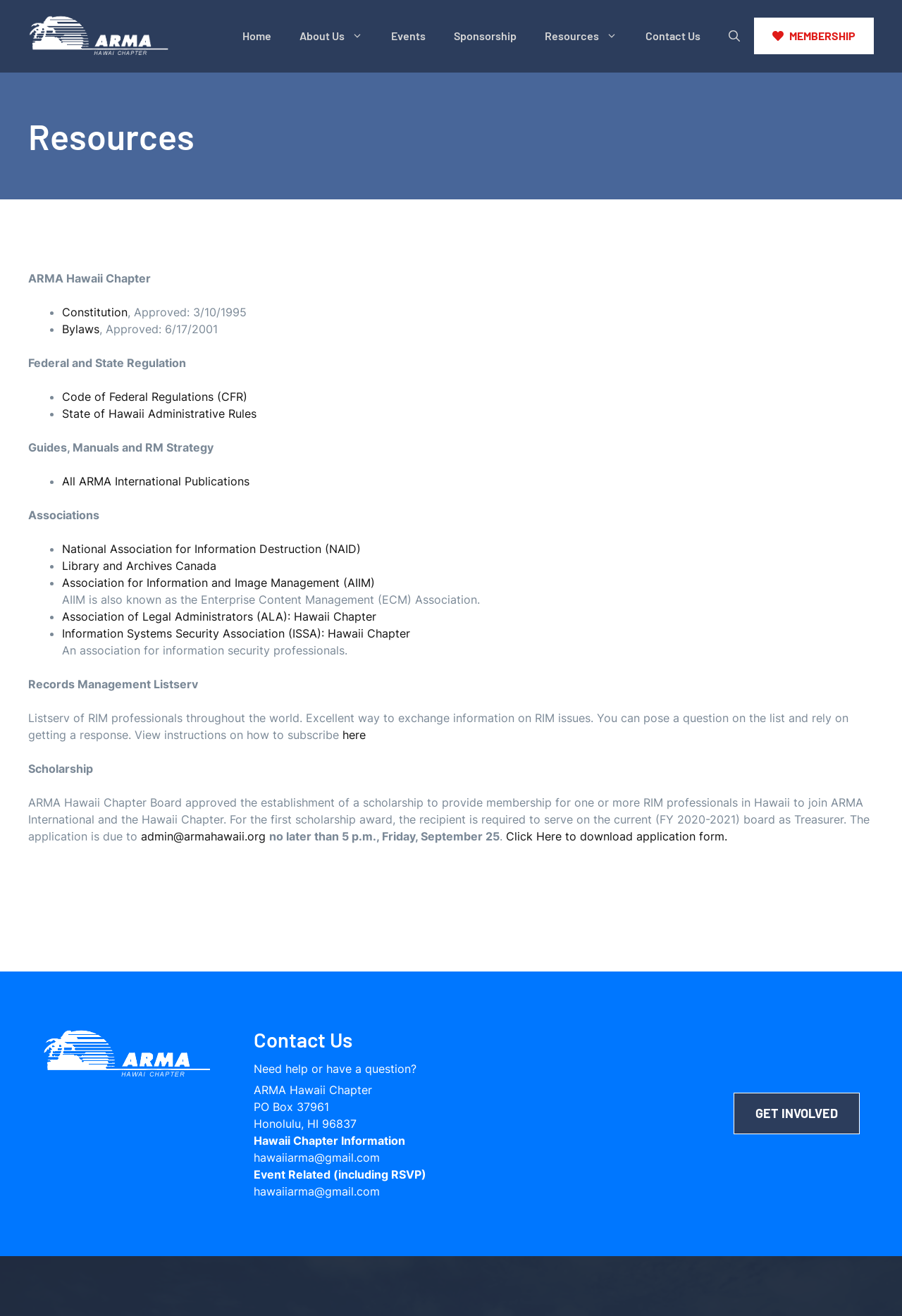Please answer the following question using a single word or phrase: 
How many links are there in the 'Resources' section?

9